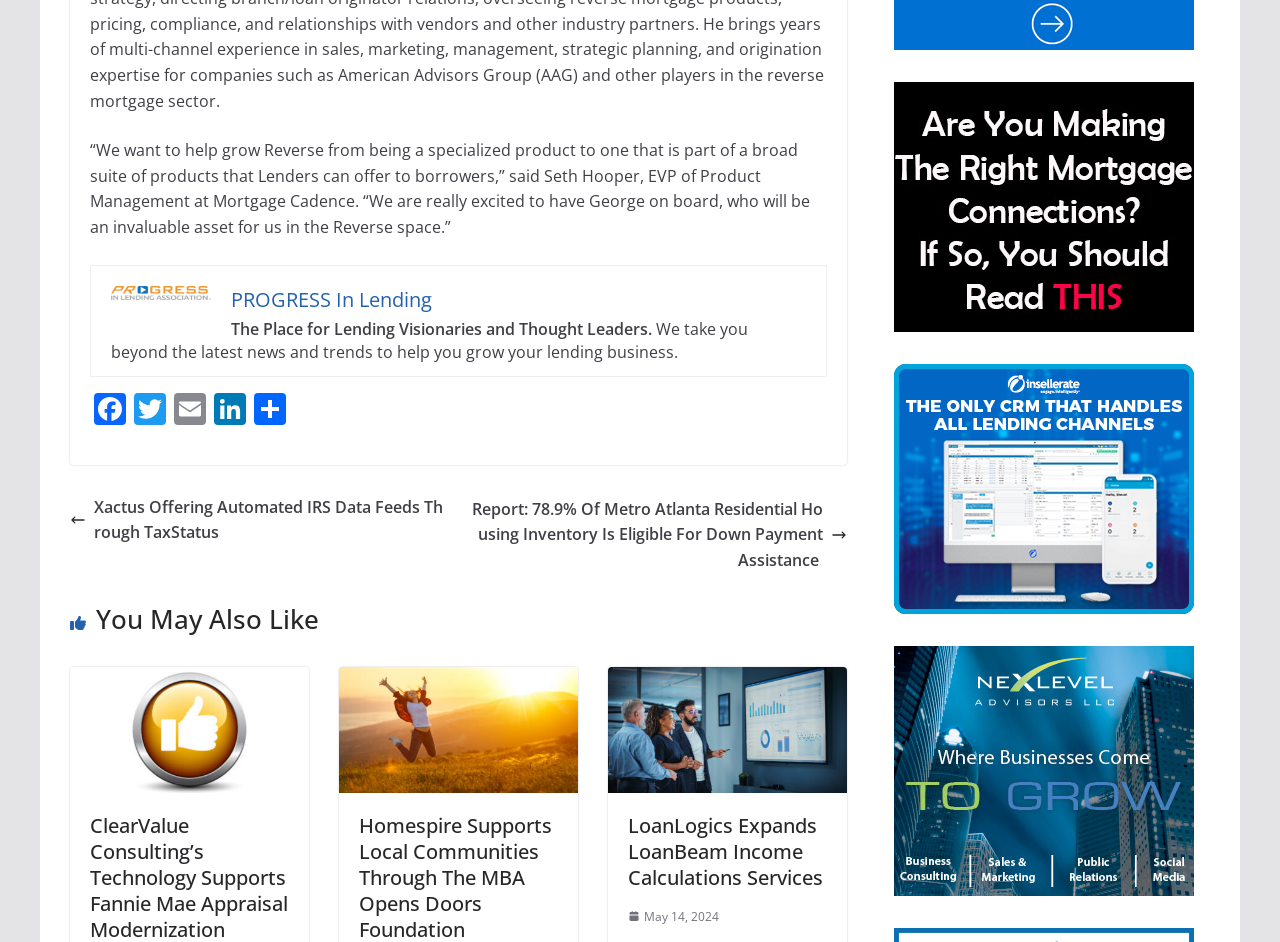Give a concise answer of one word or phrase to the question: 
What is the purpose of the website according to the StaticText?

to help grow lending business